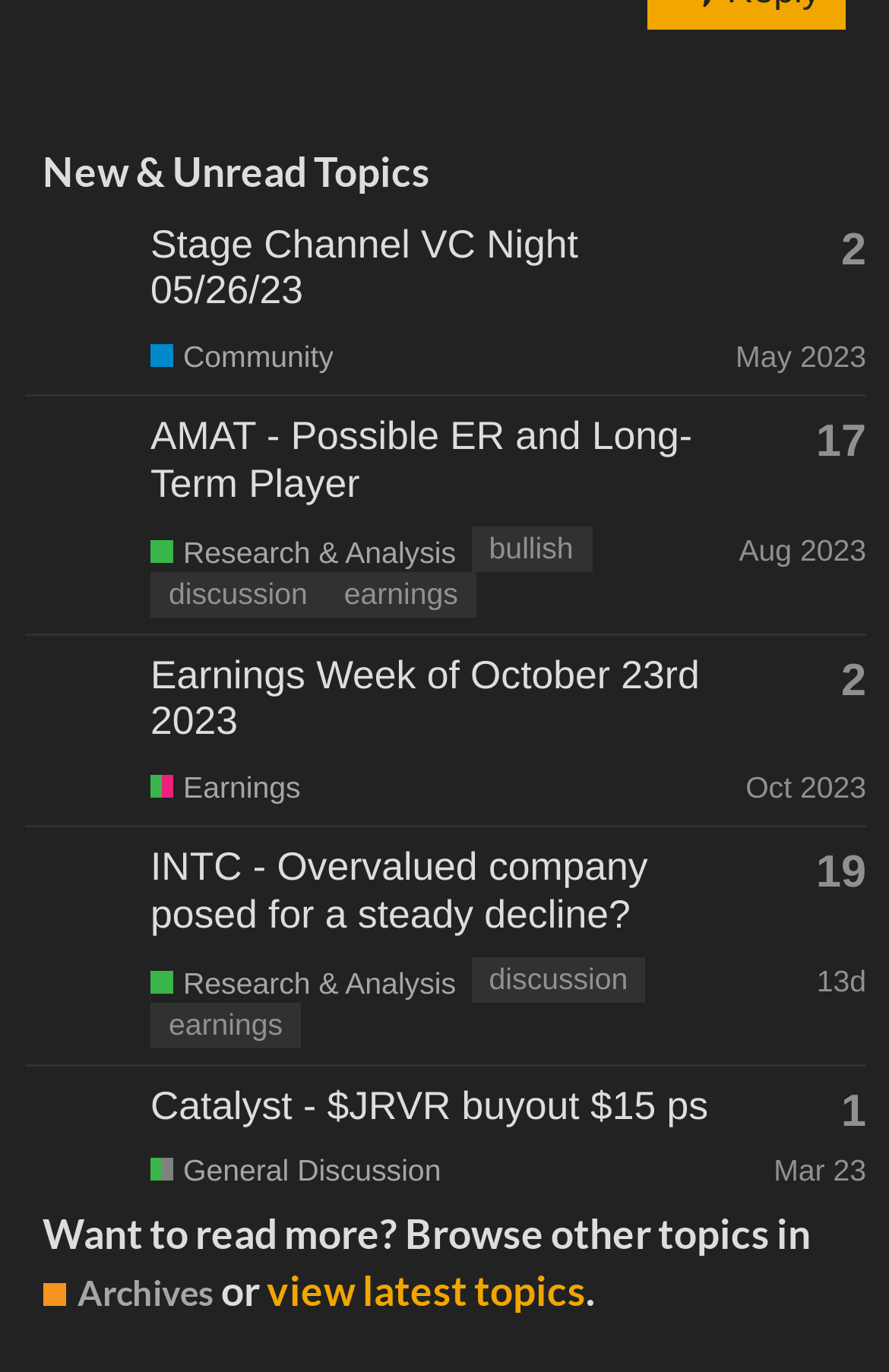Please identify the bounding box coordinates of the element on the webpage that should be clicked to follow this instruction: "Browse Archives". The bounding box coordinates should be given as four float numbers between 0 and 1, formatted as [left, top, right, bottom].

[0.048, 0.925, 0.241, 0.961]